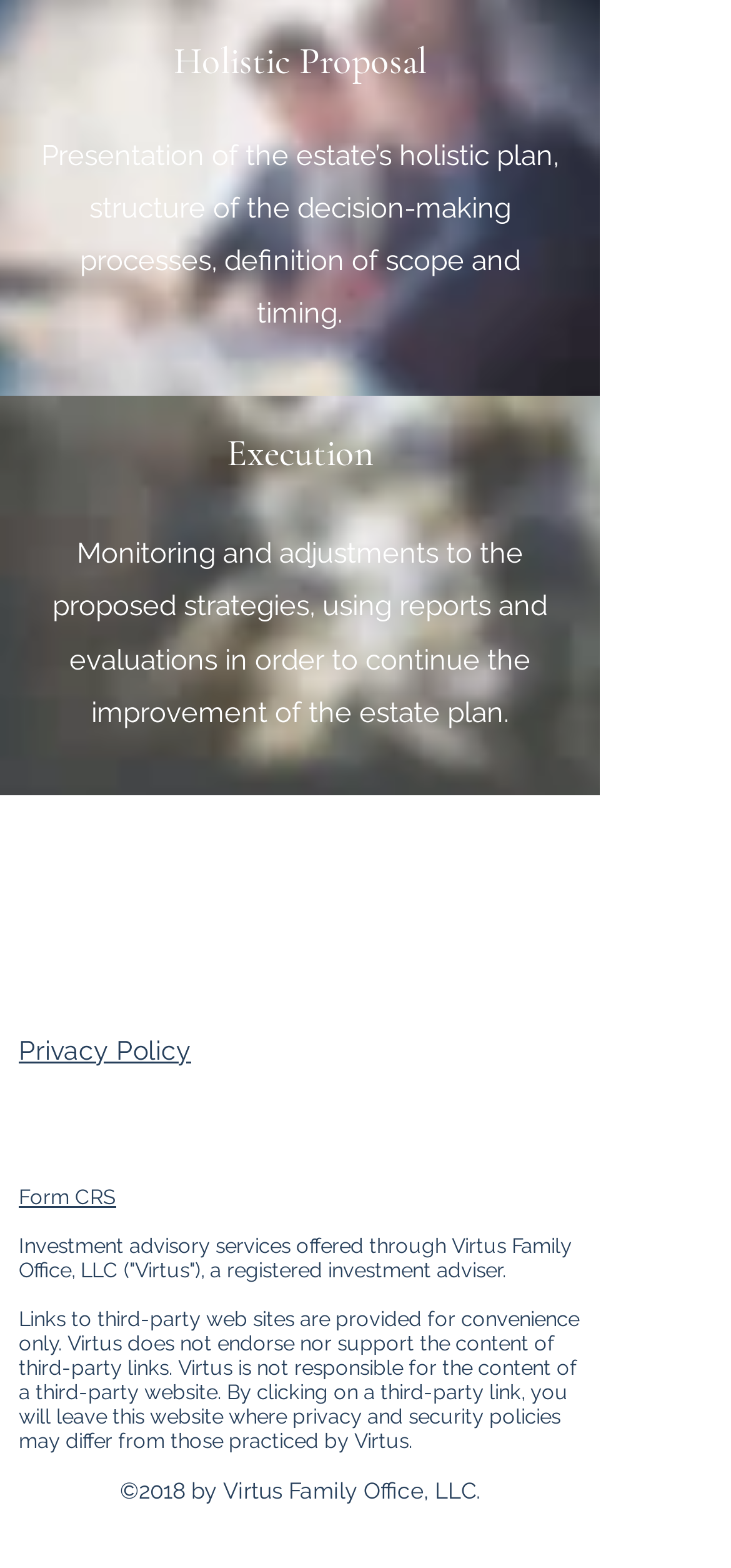Locate the bounding box of the UI element based on this description: "title="Virtus Form CRS March 2024.docx.pdf"". Provide four float numbers between 0 and 1 as [left, top, right, bottom].

[0.367, 0.696, 0.454, 0.744]